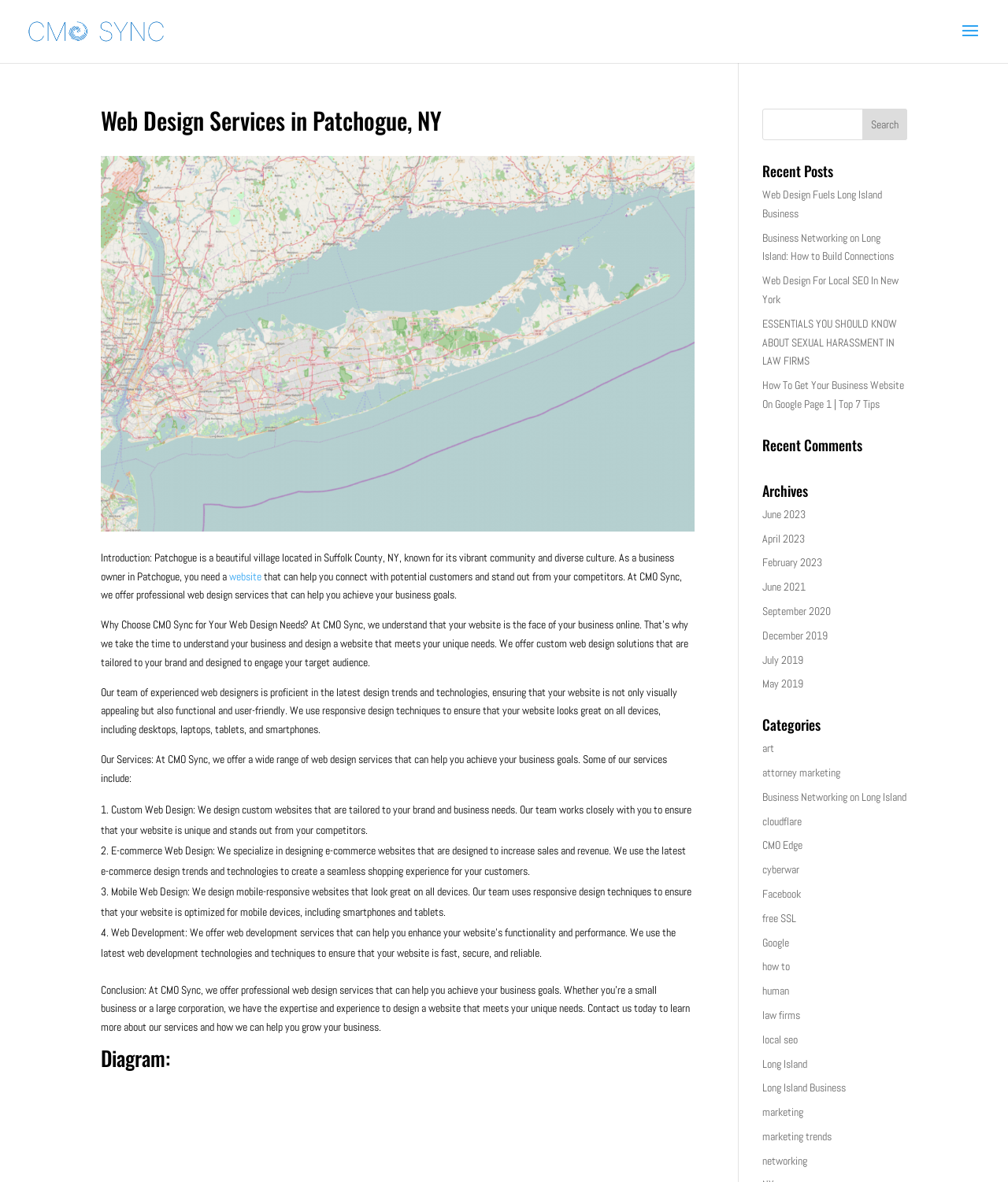Based on the image, give a detailed response to the question: Where is Patchogue located?

The text states 'Patchogue is a beautiful village located in Suffolk County, NY', indicating the location of Patchogue.